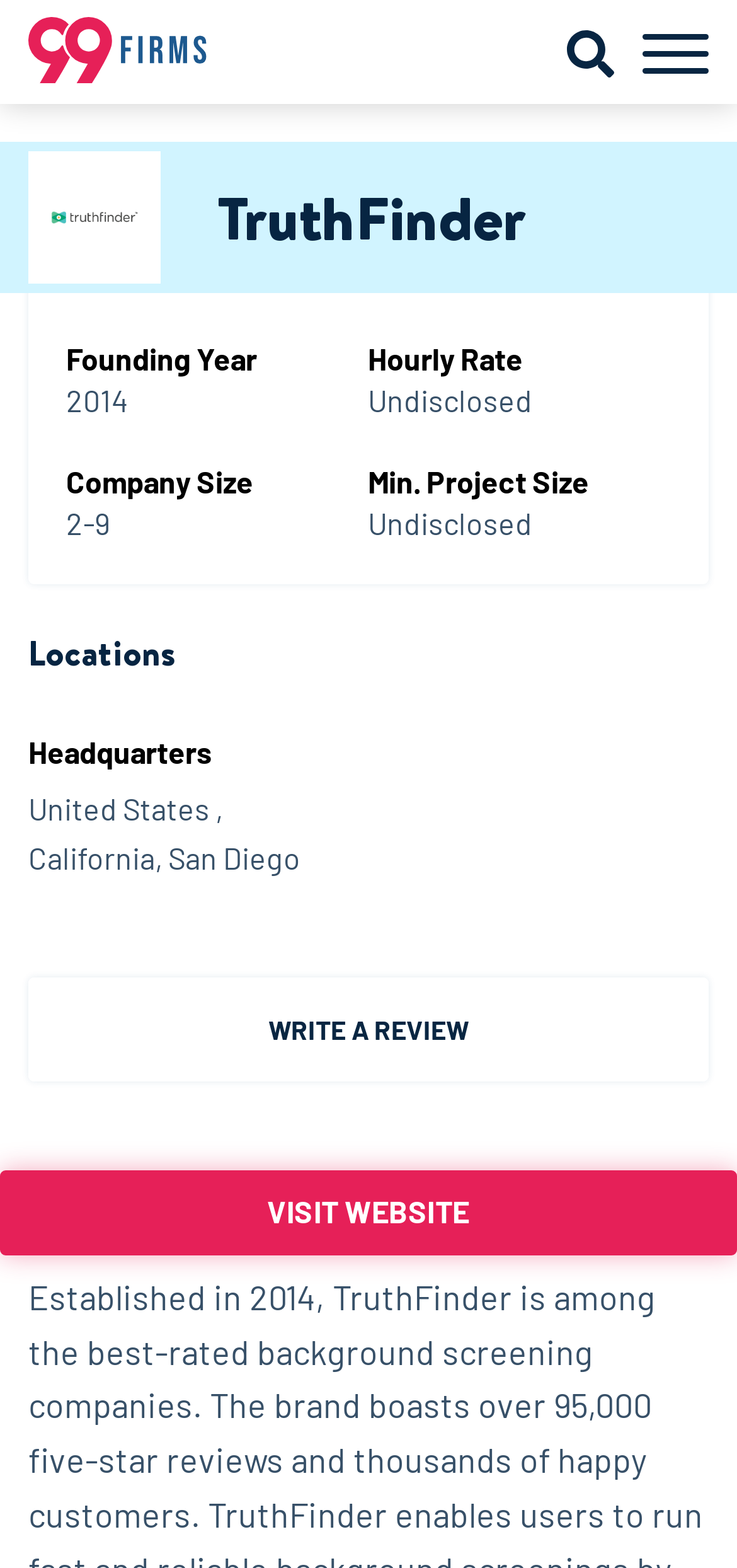What is the rating question asked in the review?
Look at the image and respond with a one-word or short phrase answer.

How would you rate your experience with Agency?